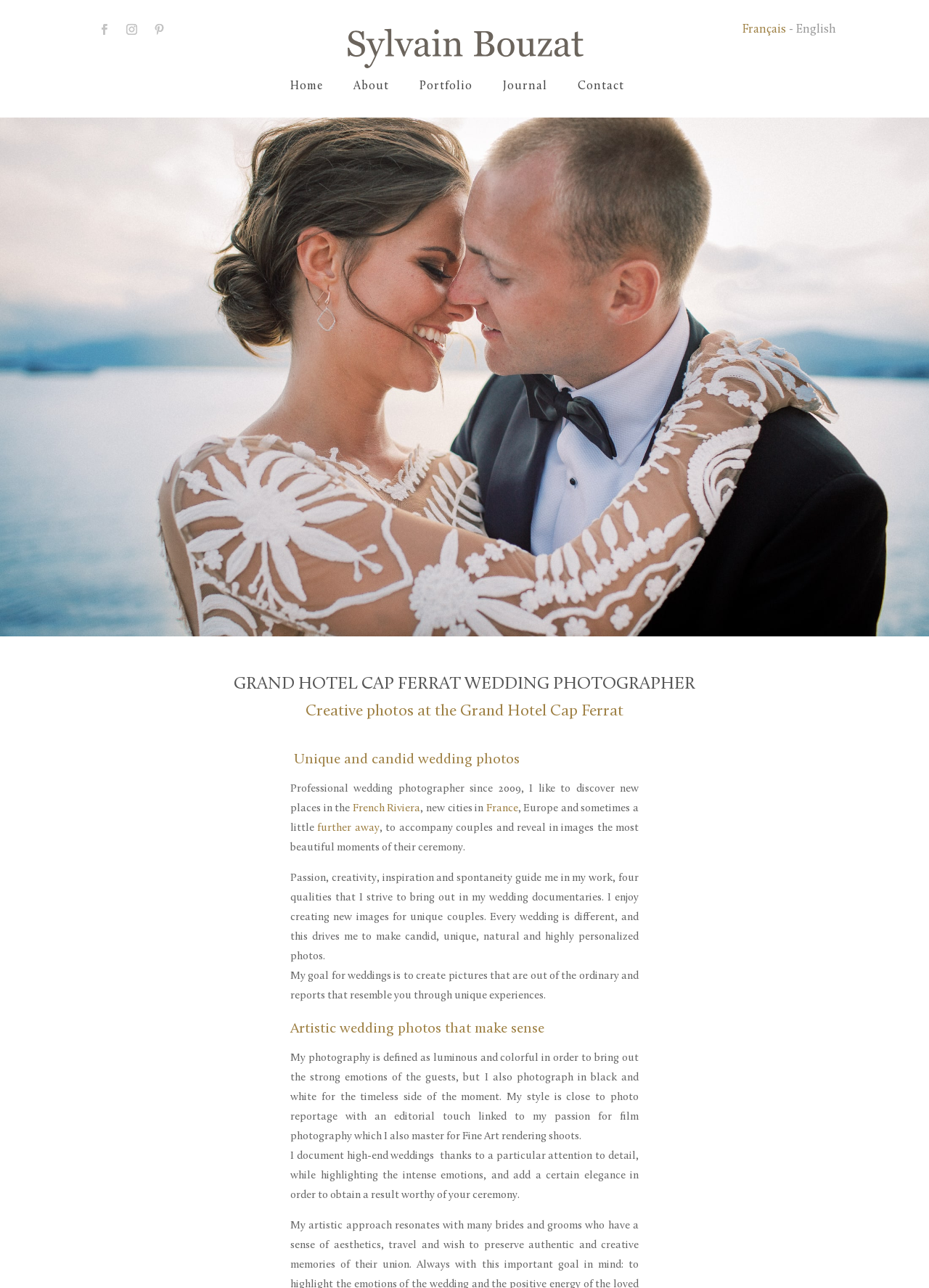Please use the details from the image to answer the following question comprehensively:
Where is the photographer based?

The webpage mentions 'French Riviera' and 'France' in the text, indicating that the photographer is based in this region.